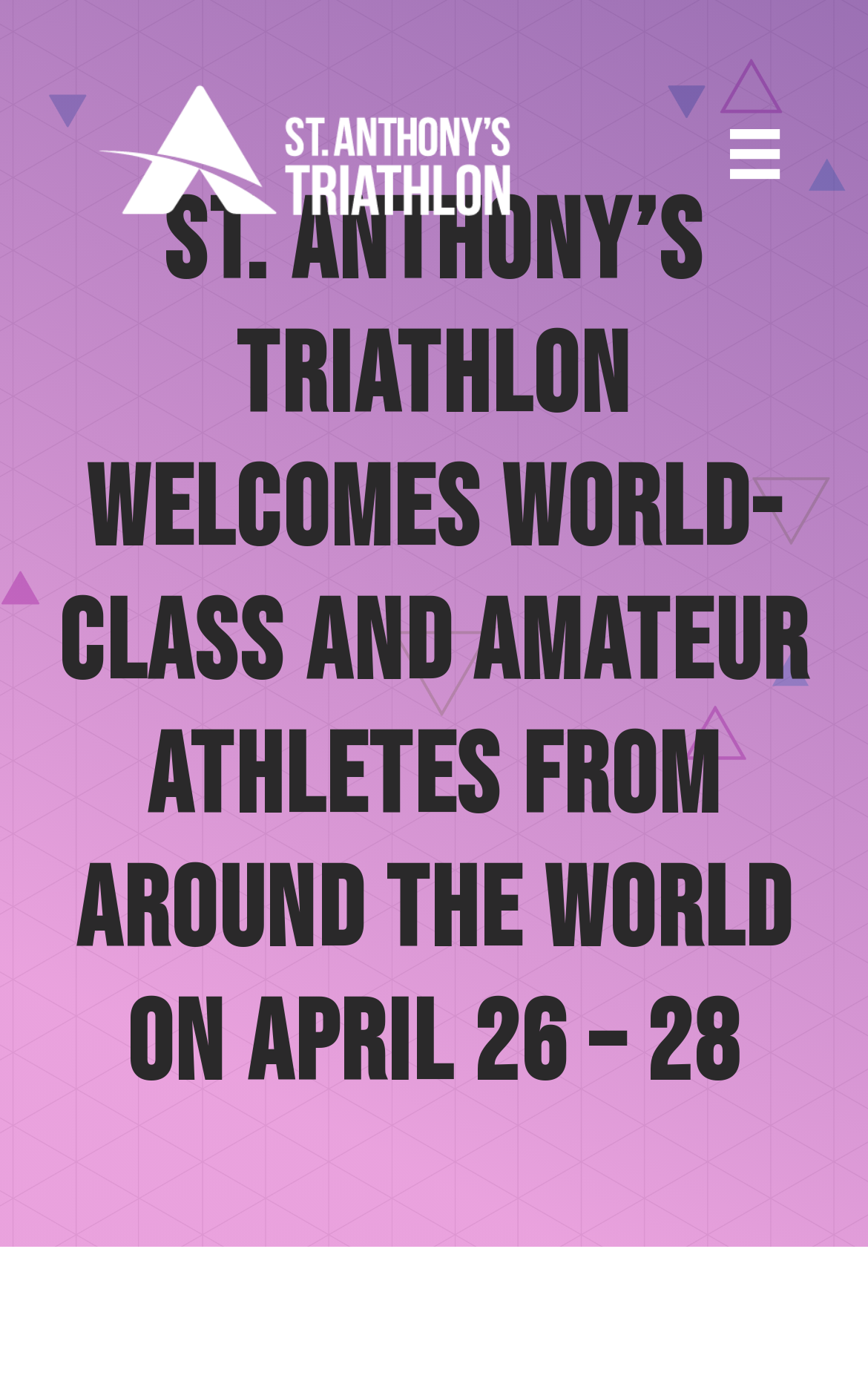Please provide the main heading of the webpage content.

St. Anthony’s Triathlon Welcomes World-Class and Amateur Athletes from Around the World on April 26 – 28